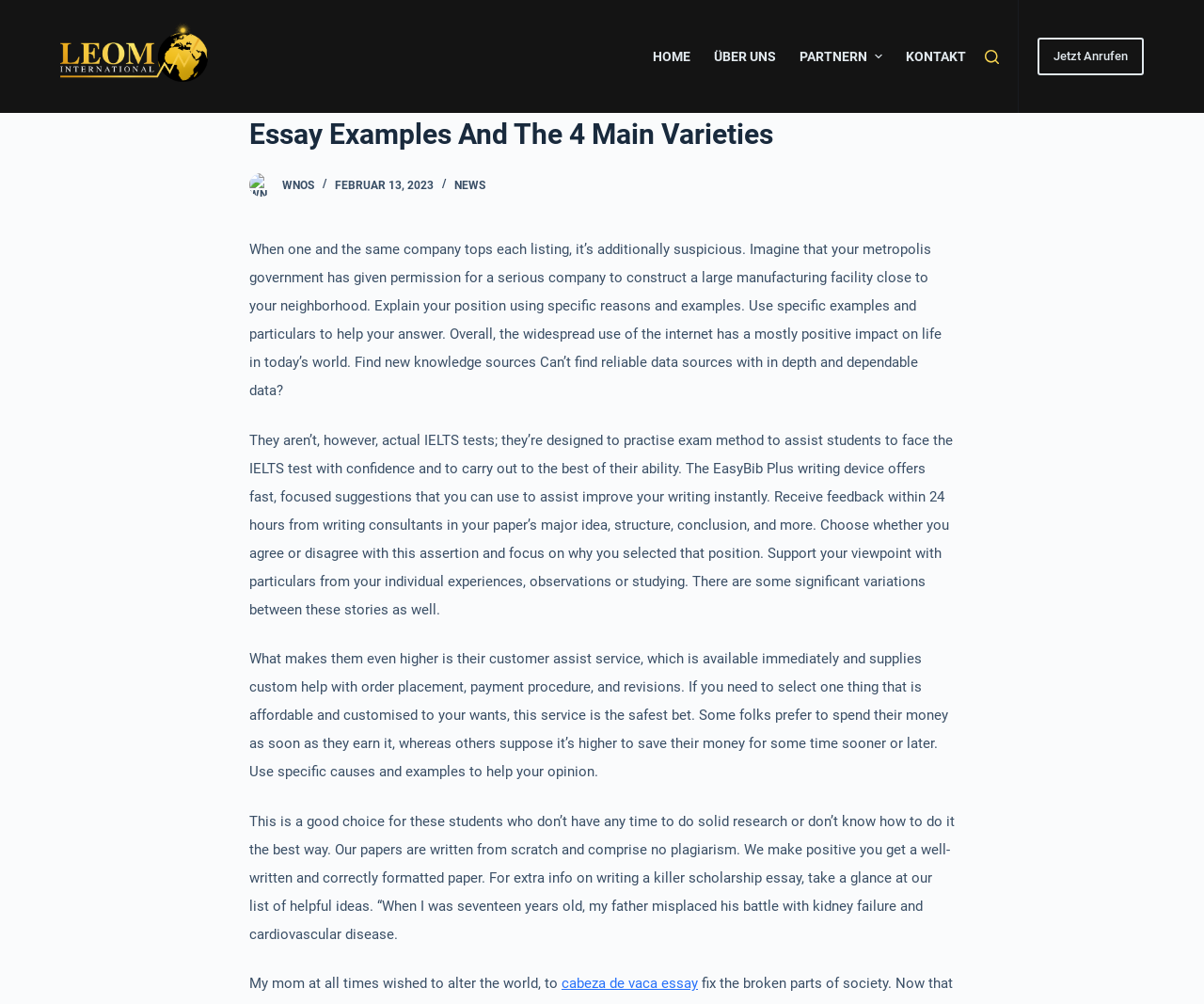Craft a detailed narrative of the webpage's structure and content.

The webpage is an essay examples website, with the title "Essay Examples And The 4 Main Varieties - LEOM International" at the top. Below the title, there is a link "Zum Inhalt springen" (Skip to content) on the left side, and the company logo "LEOM International" with a link to the homepage on the right side. 

A navigation menu "Header-Menü" is located at the top right corner, with five menu items: "HOME", "ÜBER UNS", "PARTNERN", a dropdown menu, and "KONTAKT". The "PARTNERN" menu item has a small image next to it. 

On the top right side, there is a search button labeled "Suche". Next to it, a "Jetzt Anrufen" (Call now) link is displayed. 

The main content of the webpage is divided into several sections. The first section has a heading "Essay Examples And The 4 Main Varieties" and contains a link "Wnos" with an image, a time stamp "FEBRUAR 13, 2023", and a link "NEWS". 

Below this section, there are four paragraphs of text. The first paragraph discusses the suspiciousness of a company topping each listing and the impact of a large manufacturing facility on a neighborhood. The second paragraph explains the purpose of IELTS practice tests and the benefits of using the EasyBib Plus writing tool. The third paragraph compares two stories and discusses the importance of customer support service. The fourth paragraph describes a scholarship essay writing service and its benefits.

At the bottom of the page, there is a link "cabeza de vaca essay".